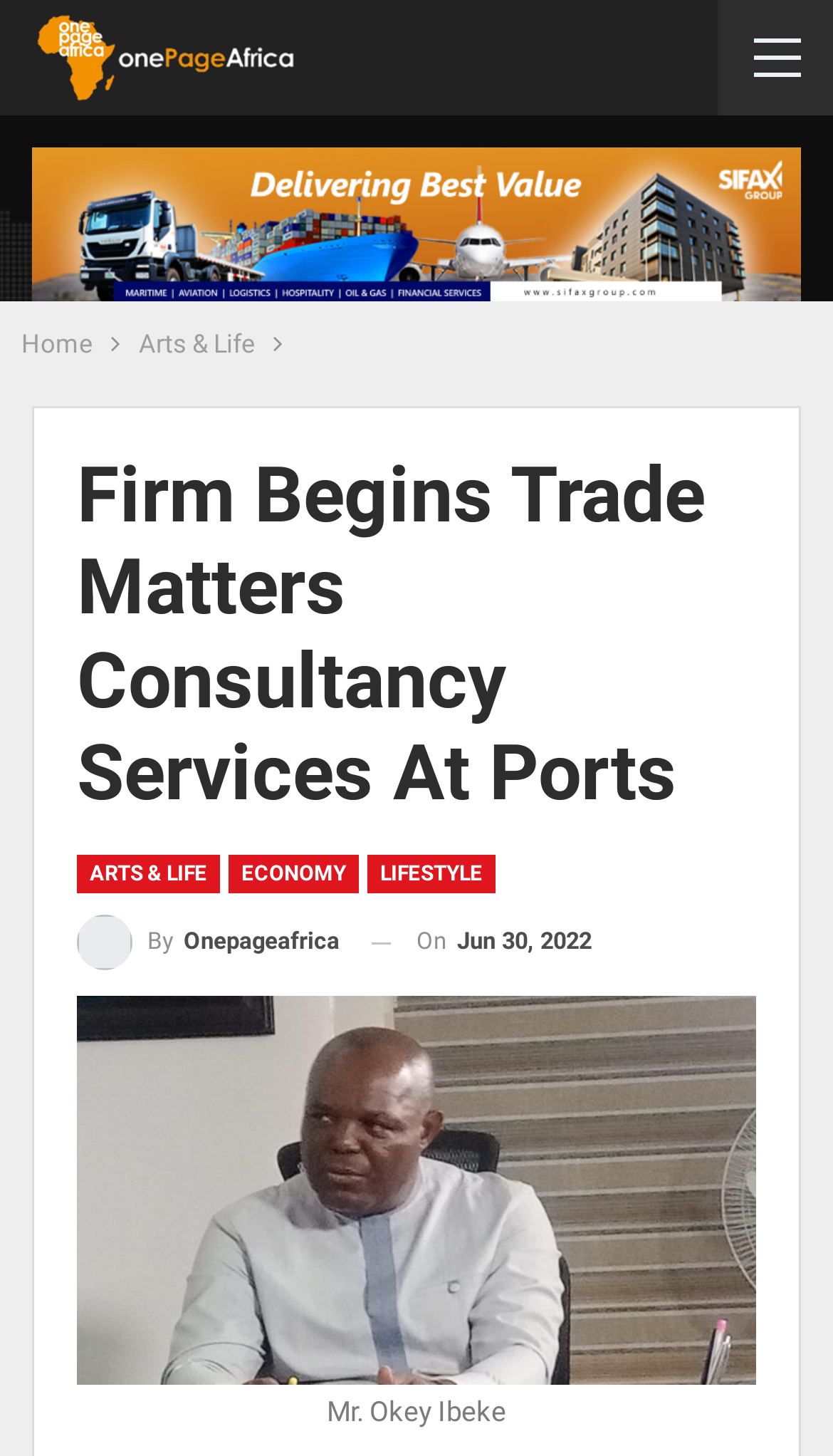Please predict the bounding box coordinates (top-left x, top-left y, bottom-right x, bottom-right y) for the UI element in the screenshot that fits the description: Arts & Life

[0.092, 0.587, 0.264, 0.613]